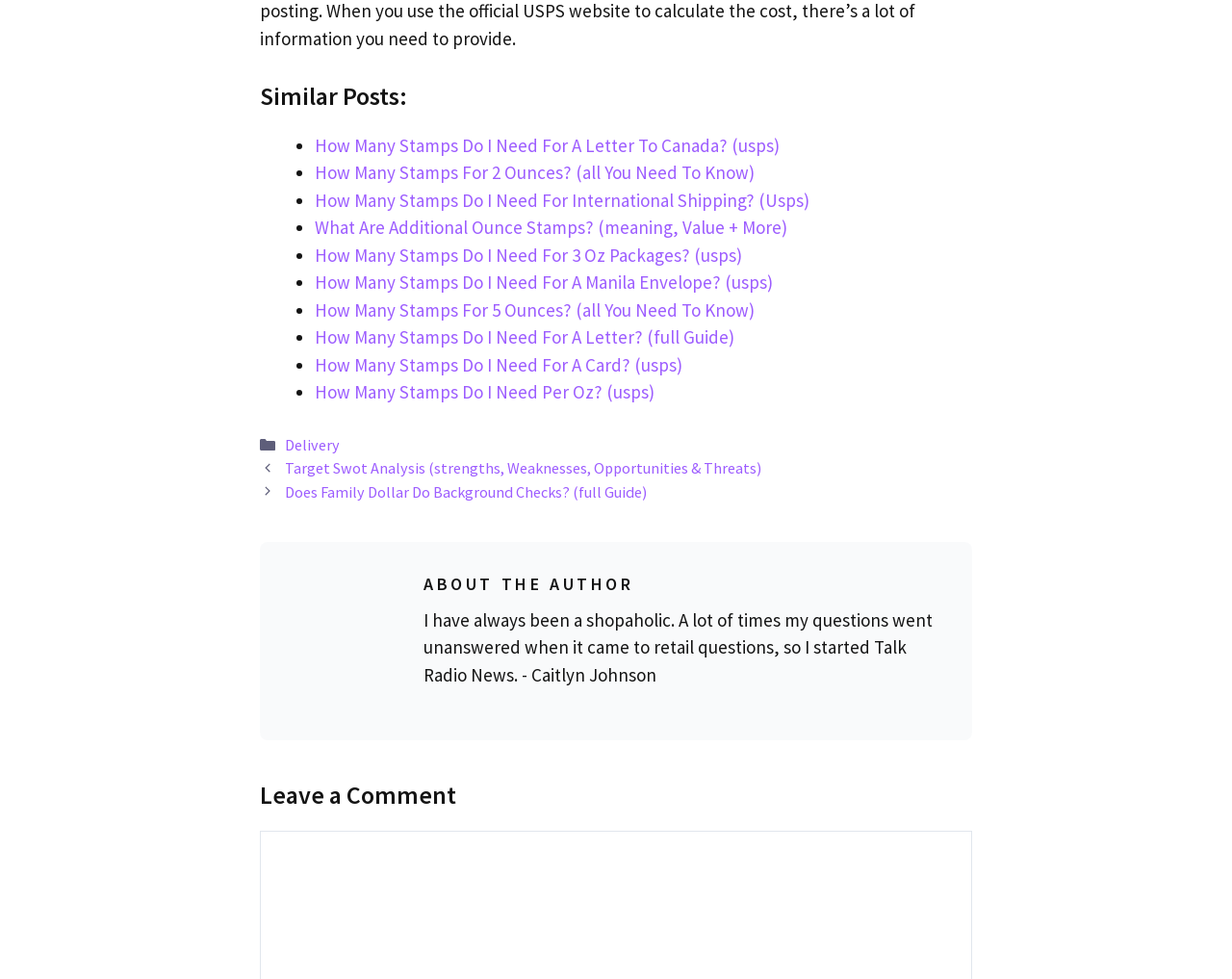What is the category of the post?
Look at the image and answer the question using a single word or phrase.

Delivery